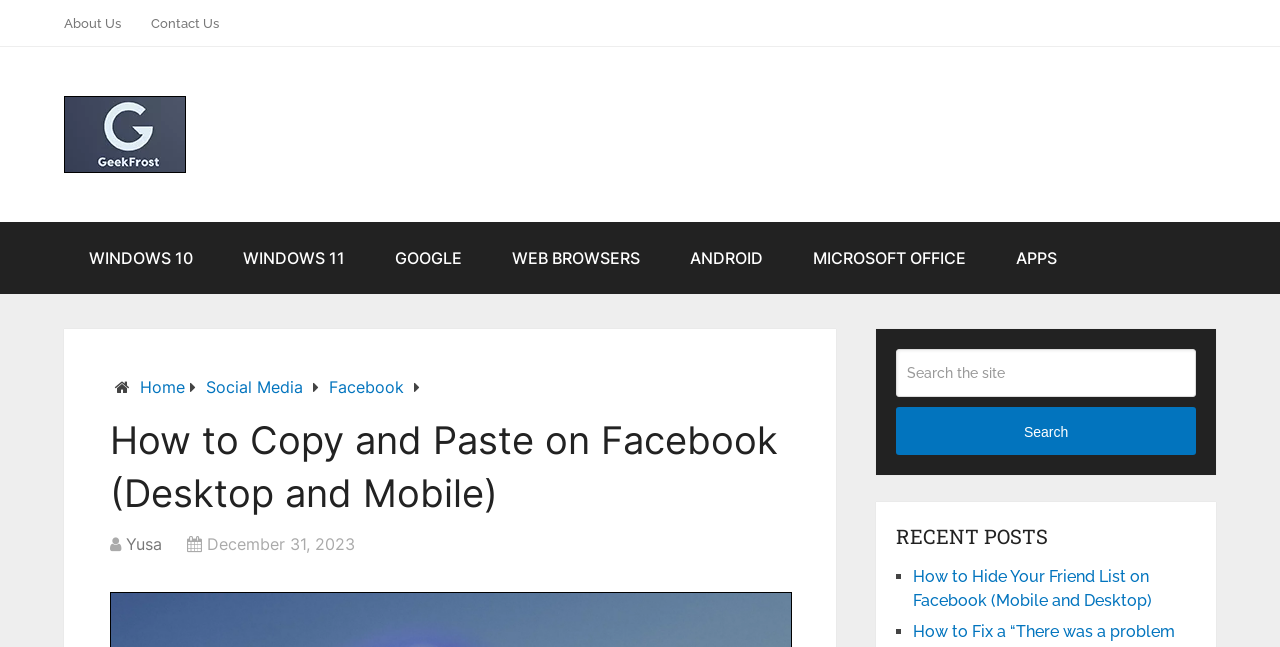Identify the text that serves as the heading for the webpage and generate it.

How to Copy and Paste on Facebook (Desktop and Mobile)